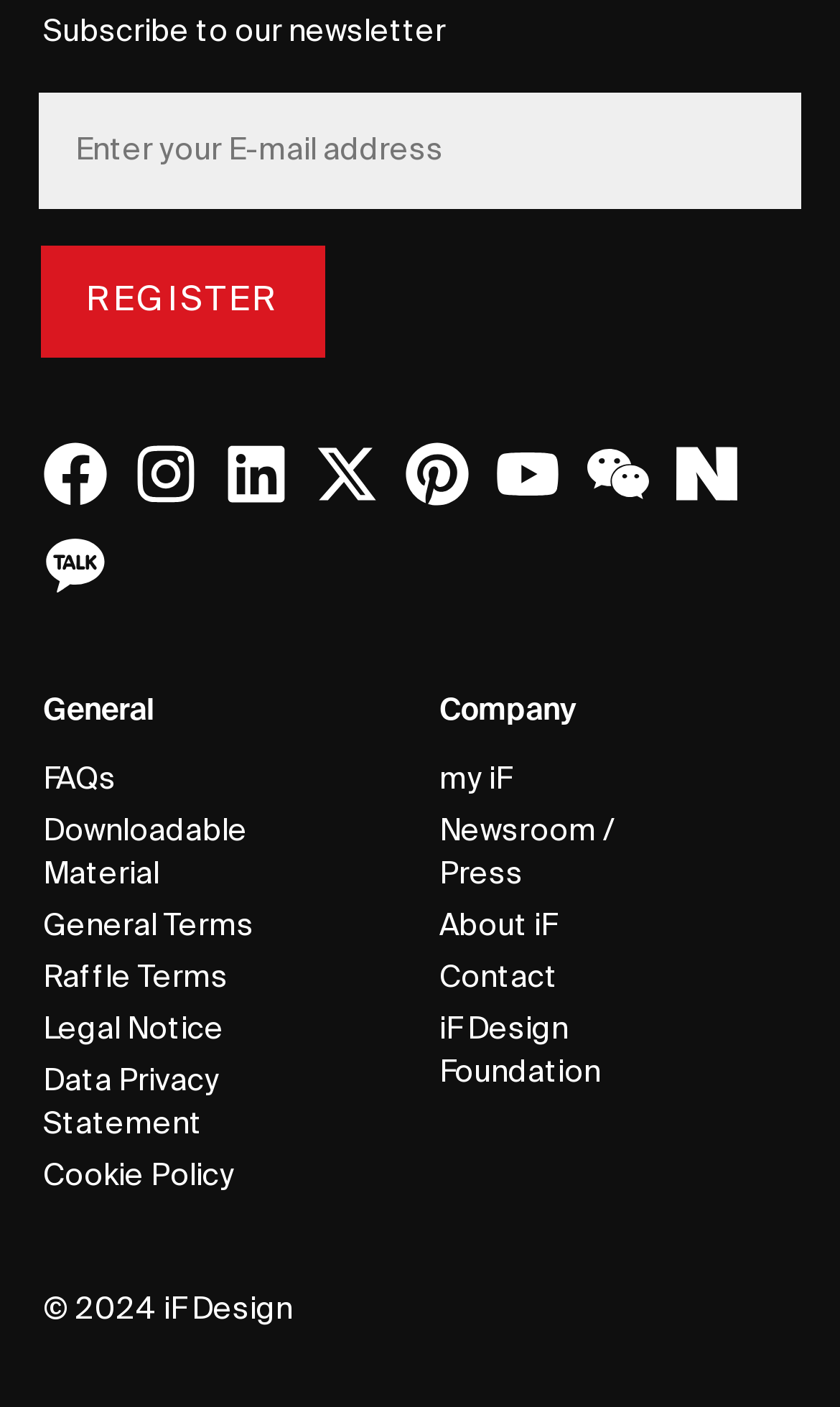Respond to the following query with just one word or a short phrase: 
What is the last link under 'Company'?

iF Design Foundation